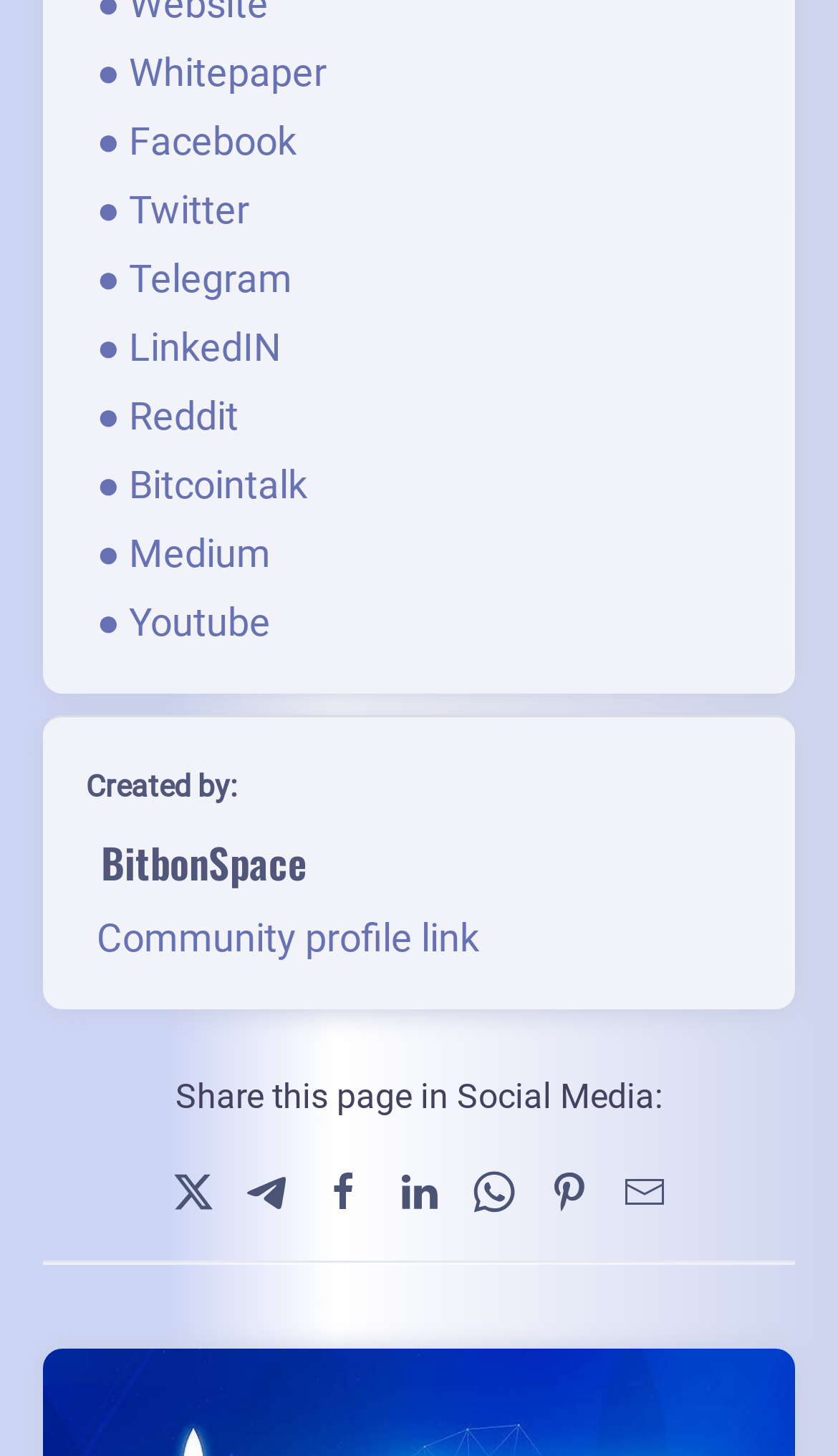Please specify the bounding box coordinates of the clickable region necessary for completing the following instruction: "Share this page on Twitter". The coordinates must consist of four float numbers between 0 and 1, i.e., [left, top, right, bottom].

[0.205, 0.804, 0.256, 0.834]